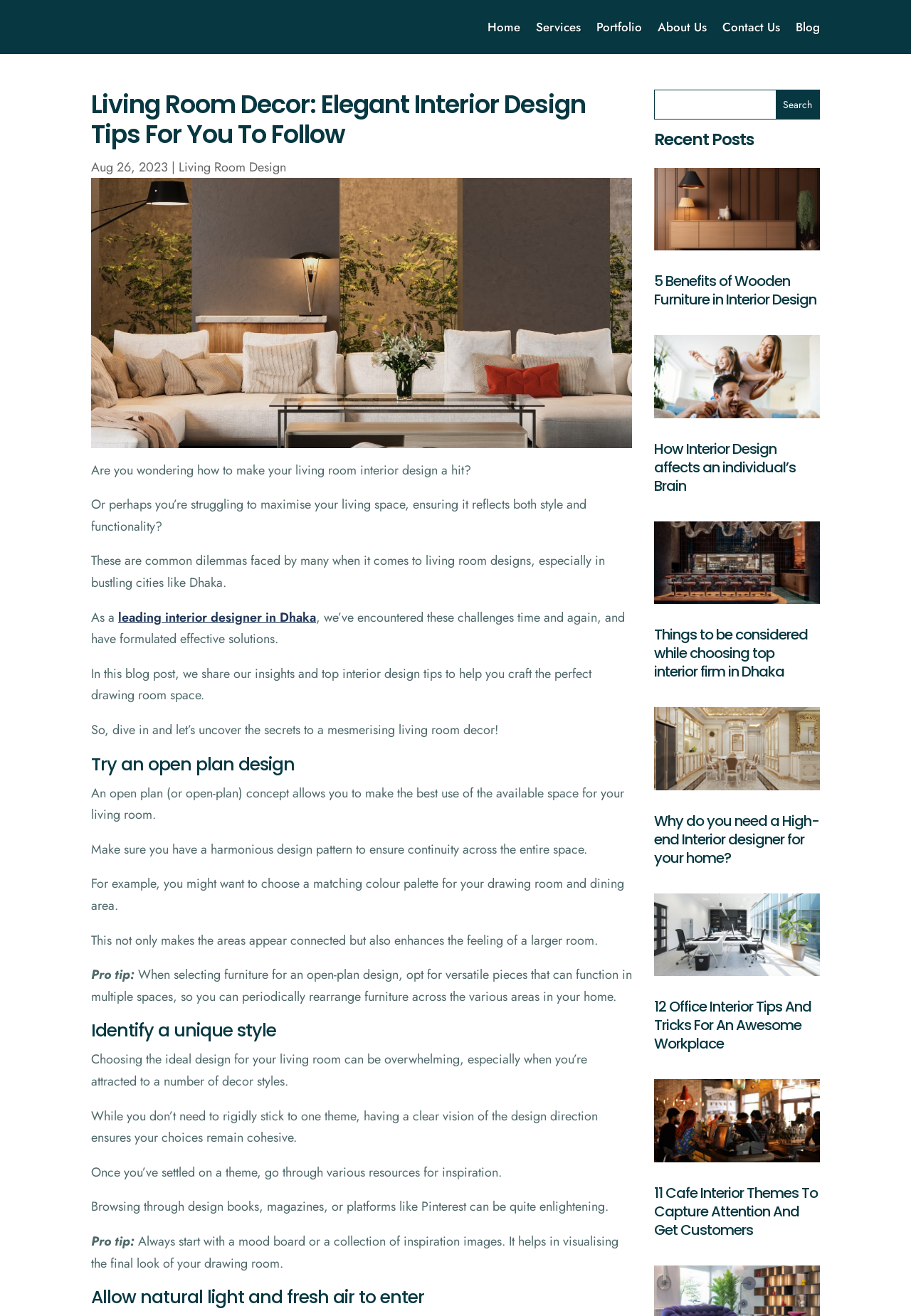Find the bounding box coordinates of the element's region that should be clicked in order to follow the given instruction: "Click the 'Home' link". The coordinates should consist of four float numbers between 0 and 1, i.e., [left, top, right, bottom].

[0.535, 0.0, 0.571, 0.041]